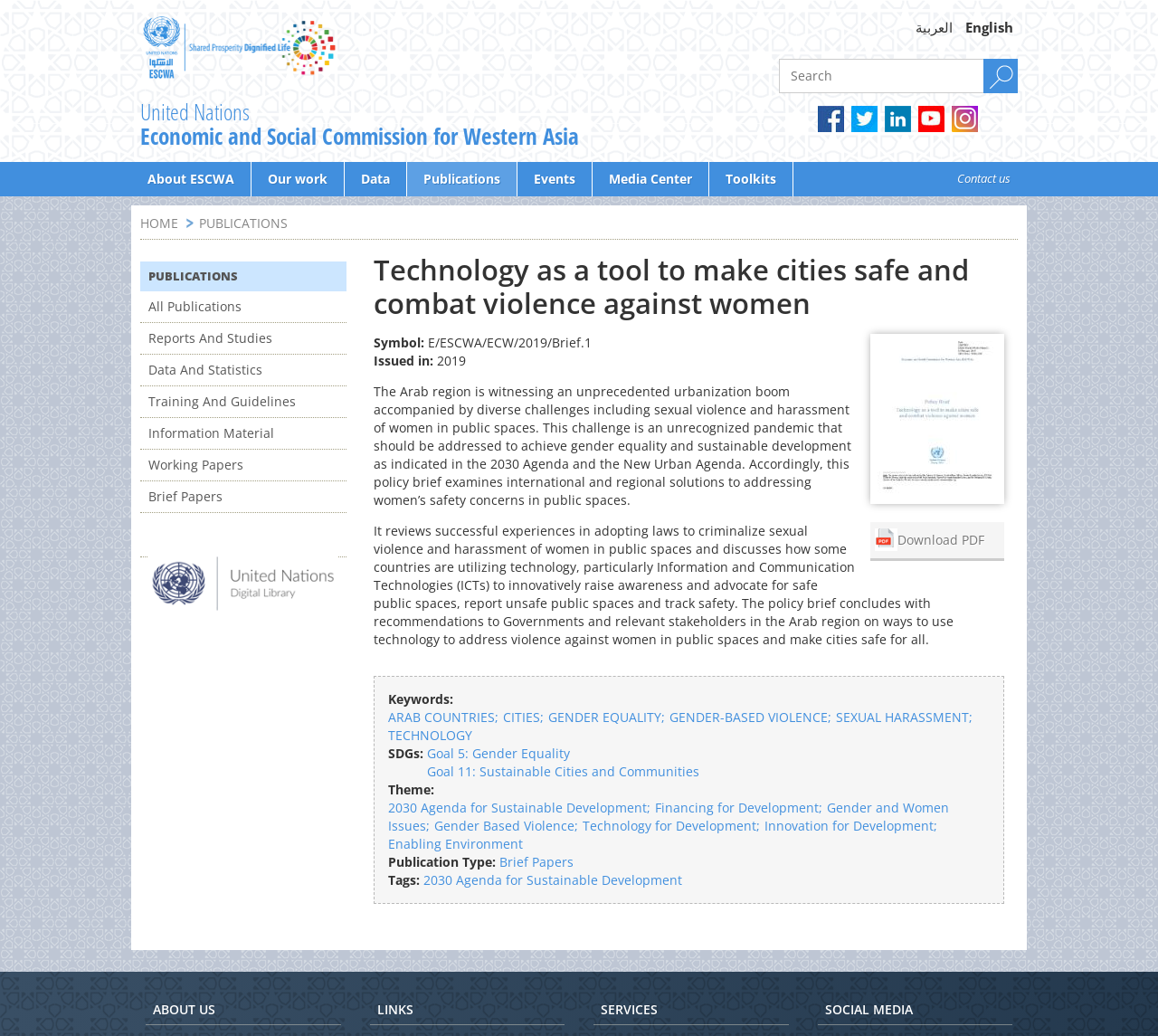Please identify the bounding box coordinates of the area I need to click to accomplish the following instruction: "Search for a keyword".

[0.673, 0.057, 0.871, 0.09]